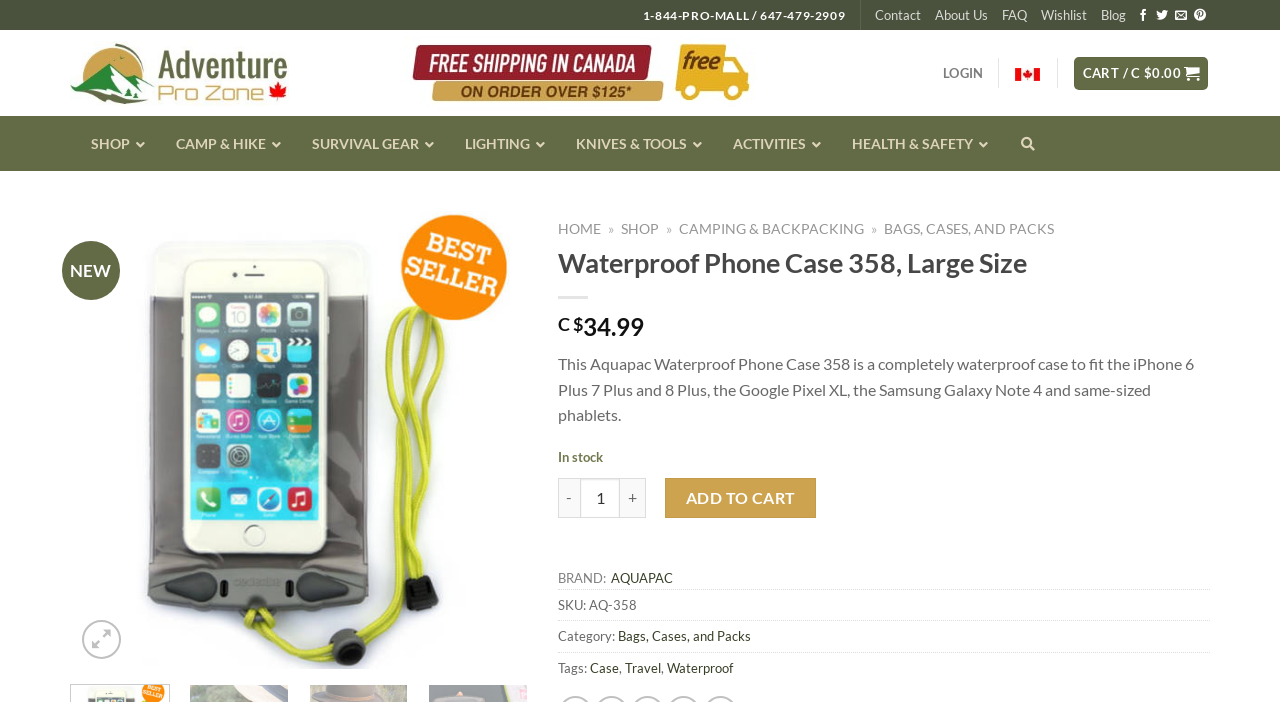Respond to the question below with a concise word or phrase:
What is the price of the Waterproof Phone Case 358?

C $34.99